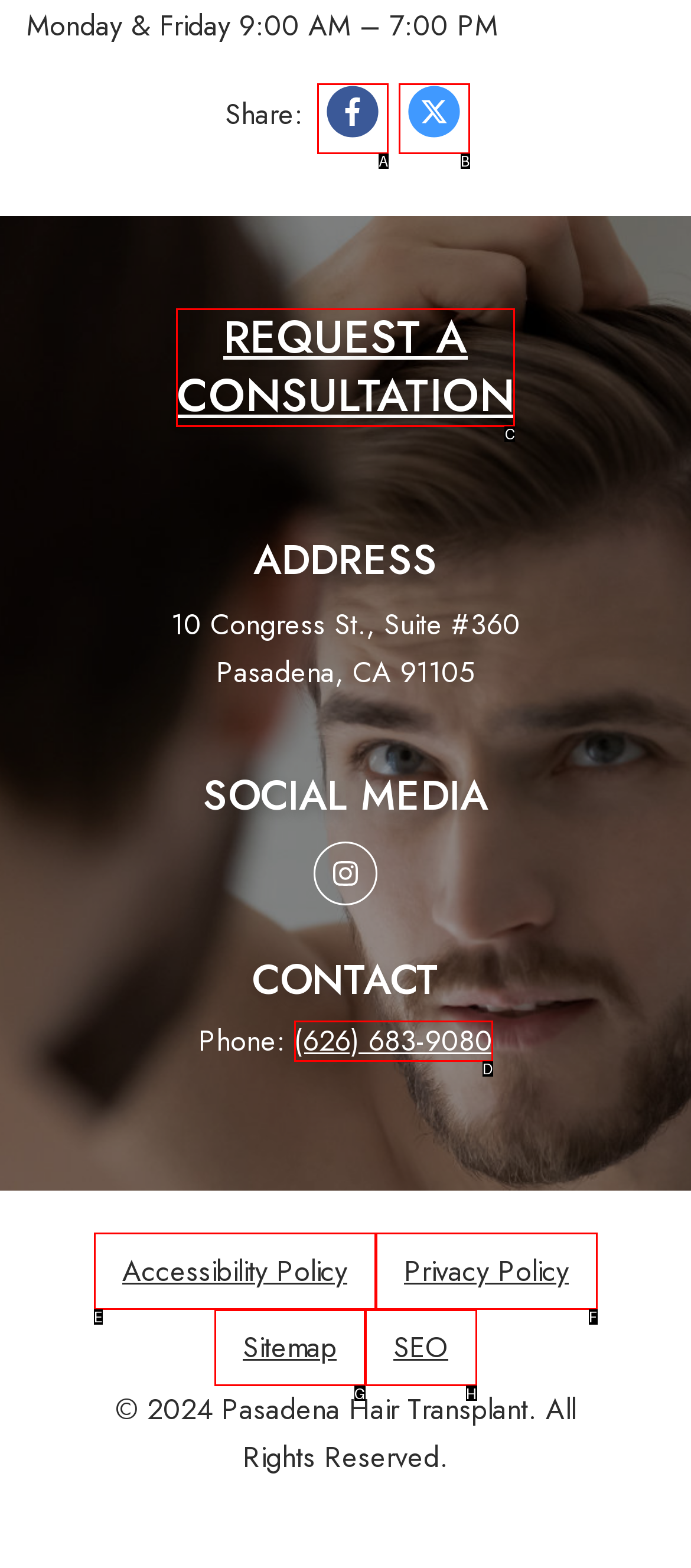Which option should I select to accomplish the task: Call the phone number? Respond with the corresponding letter from the given choices.

D